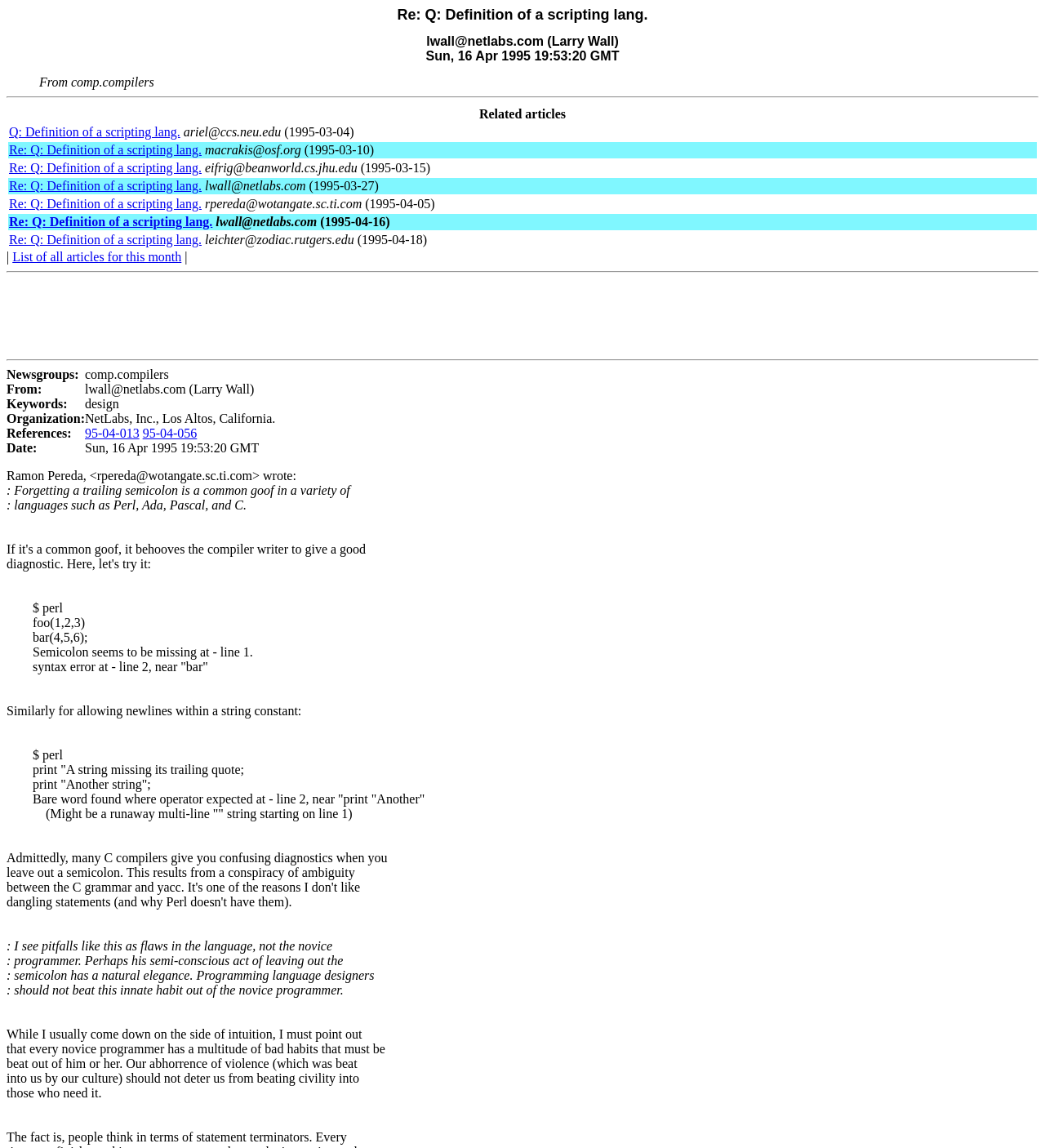Please determine the heading text of this webpage.

Re: Q: Definition of a scripting lang.